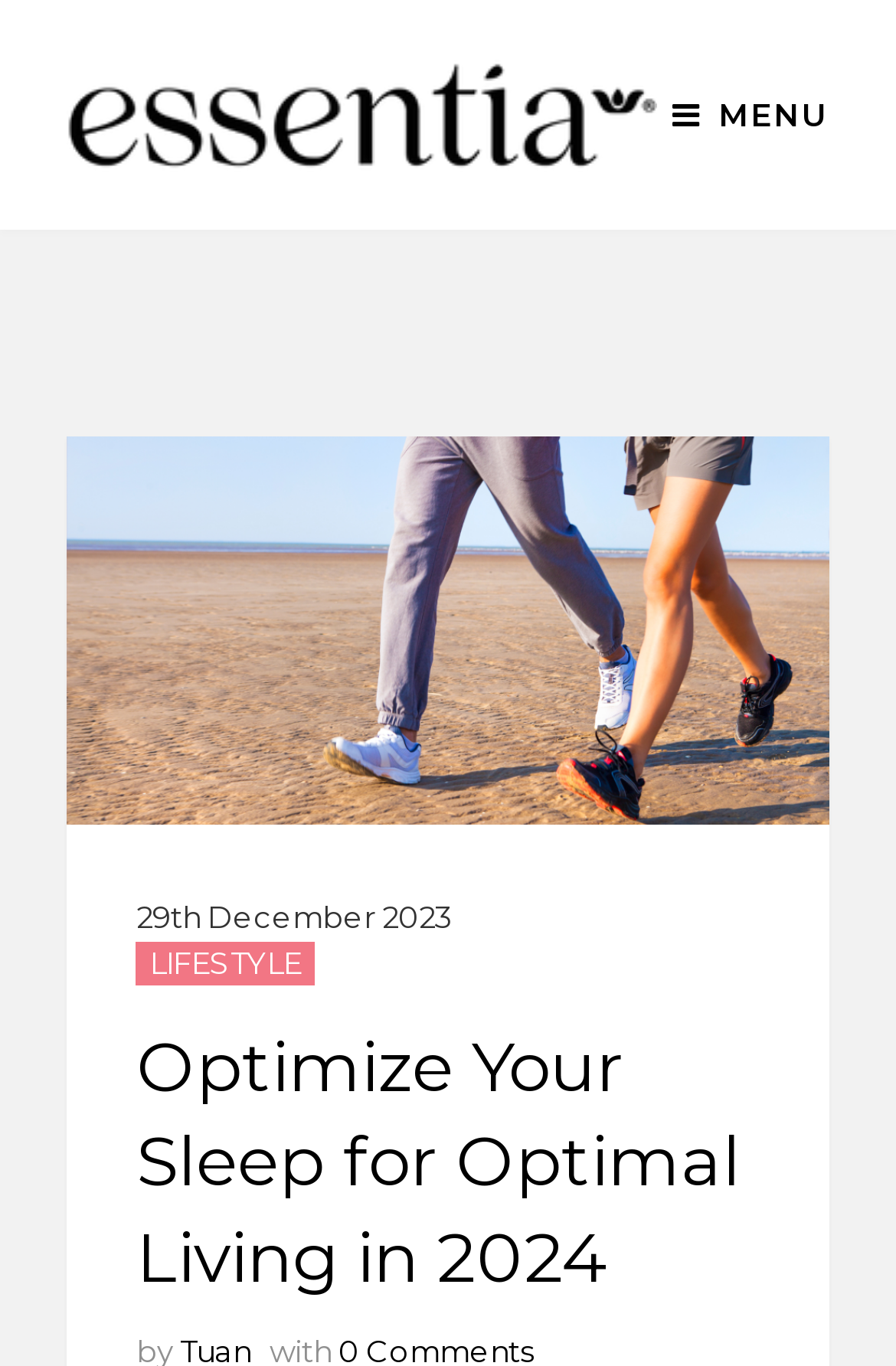What is the date mentioned on the webpage? Based on the screenshot, please respond with a single word or phrase.

29th December 2023